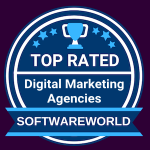What is the background color of the badge?
Please provide a single word or phrase as your answer based on the screenshot.

Dark purple